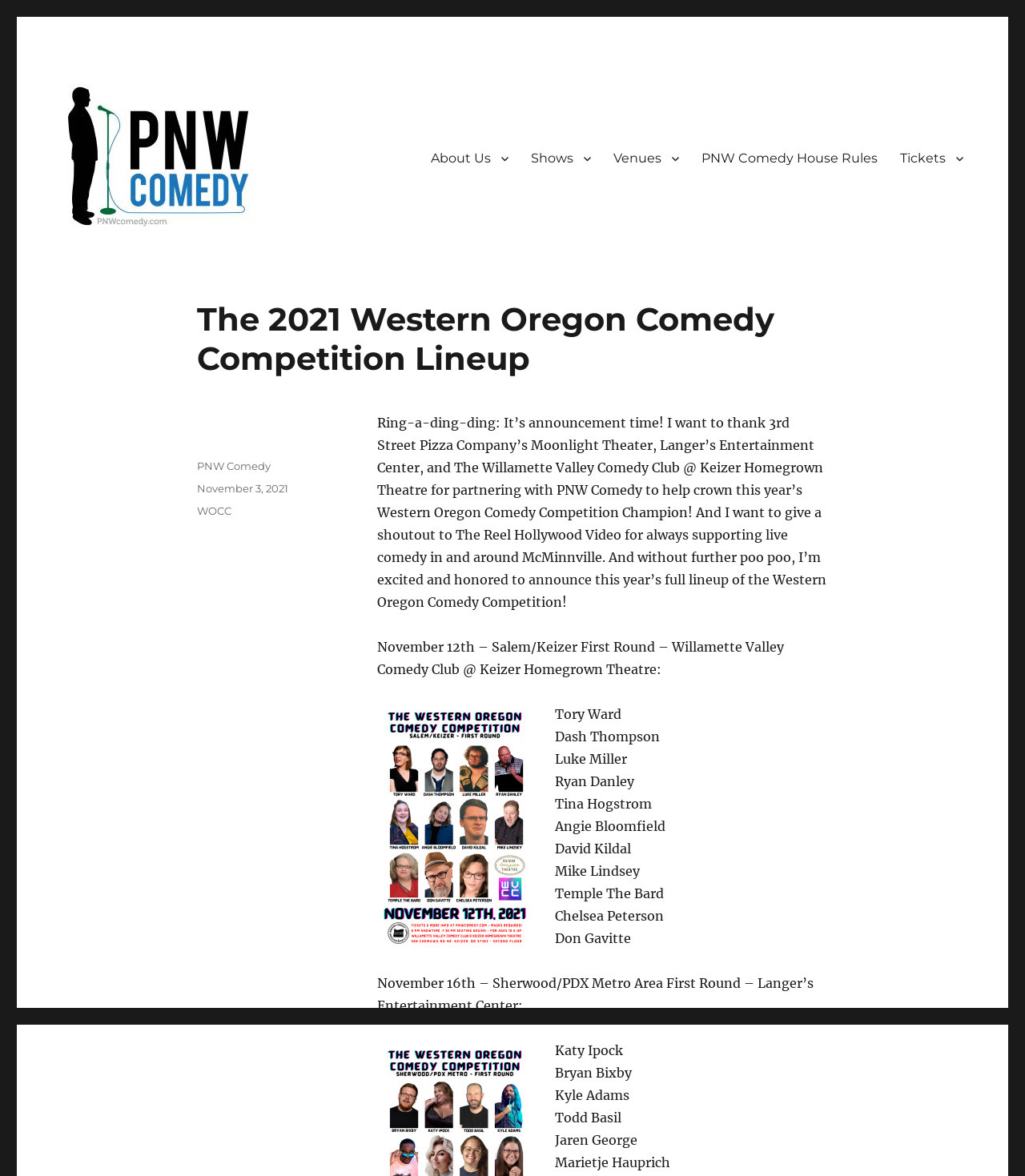Please determine the bounding box coordinates of the element to click in order to execute the following instruction: "View the 'Shows' page". The coordinates should be four float numbers between 0 and 1, specified as [left, top, right, bottom].

[0.507, 0.12, 0.587, 0.149]